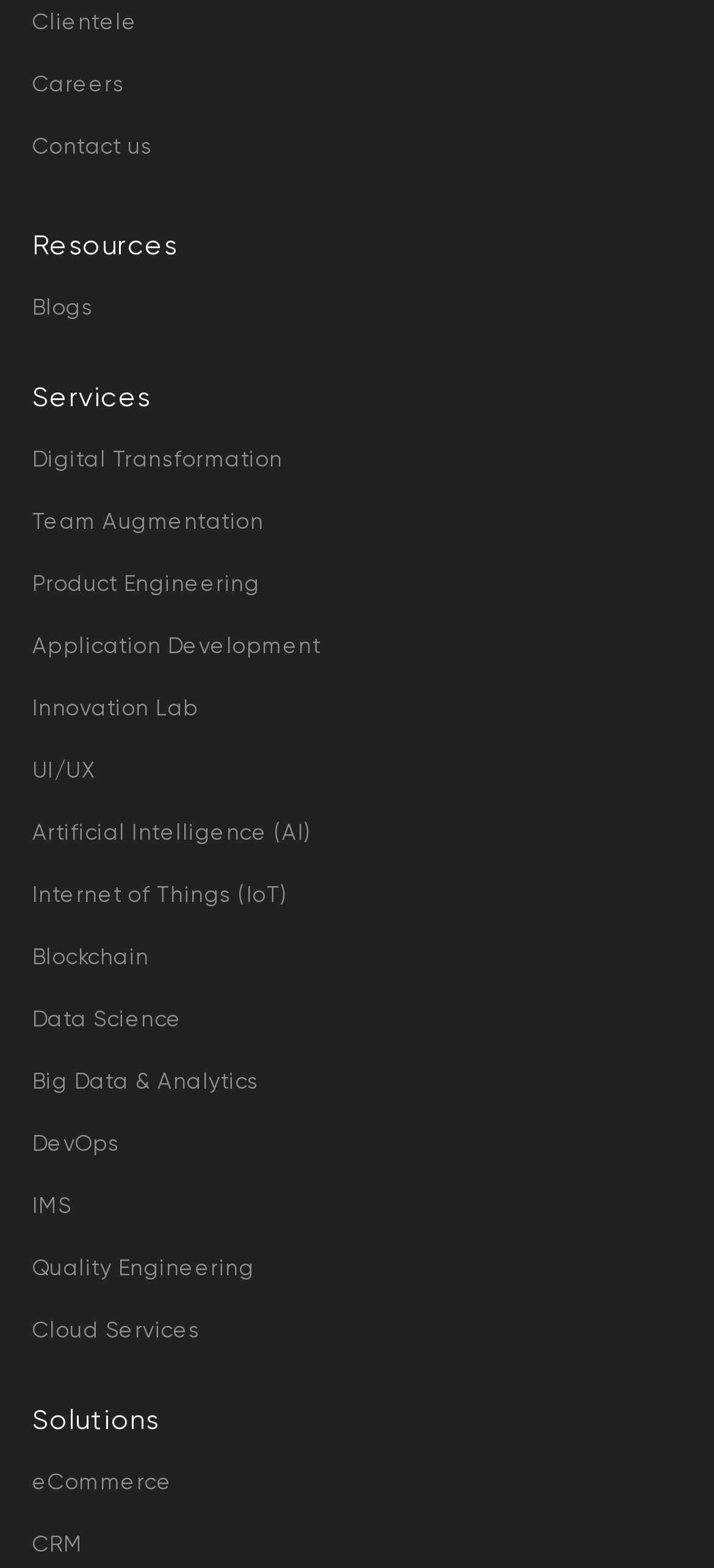Please find the bounding box for the following UI element description. Provide the coordinates in (top-left x, top-left y, bottom-right x, bottom-right y) format, with values between 0 and 1: Artificial Intelligence (AI)

[0.045, 0.522, 0.437, 0.539]